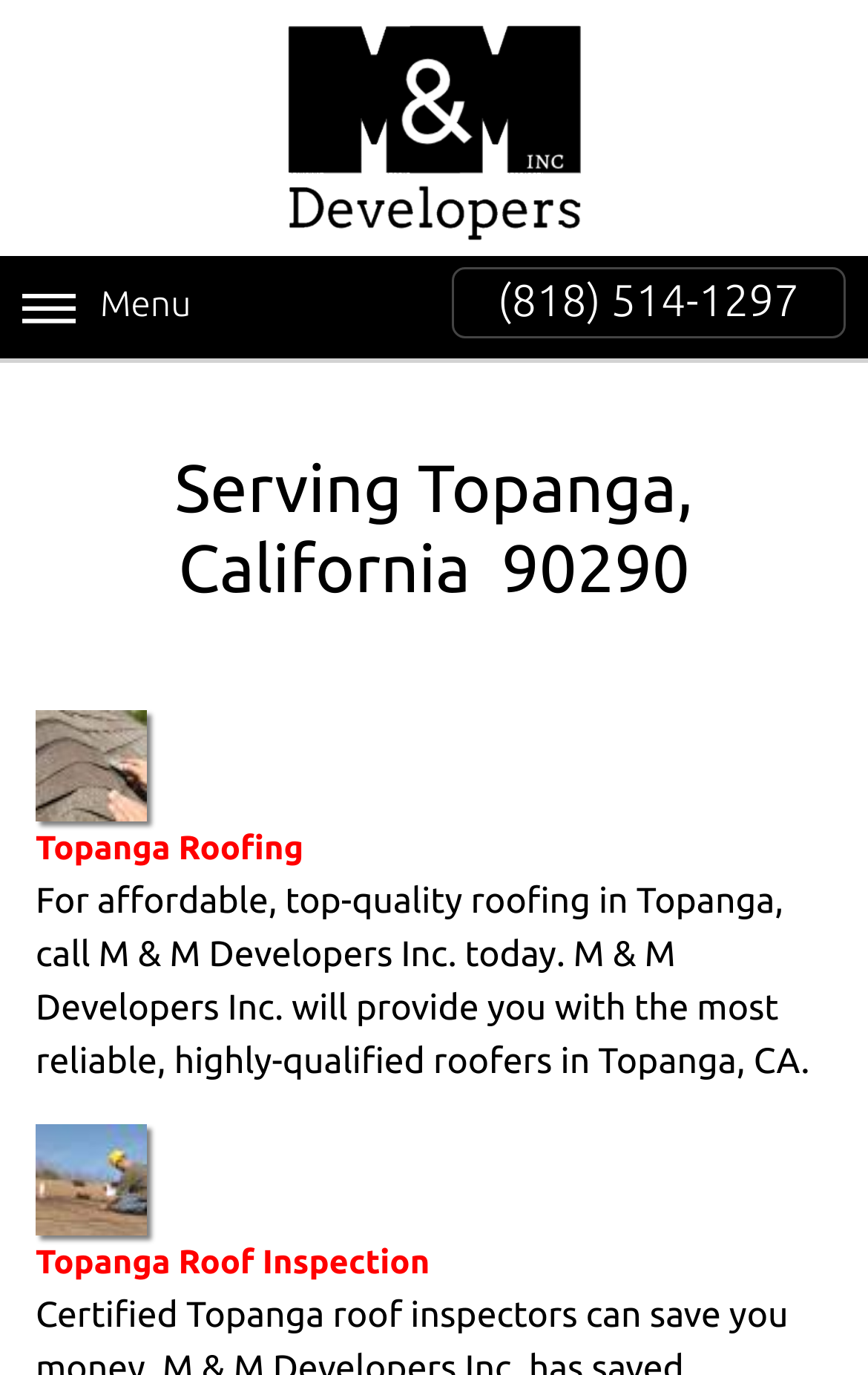Using the provided description: "Topanga Roofing", find the bounding box coordinates of the corresponding UI element. The output should be four float numbers between 0 and 1, in the format [left, top, right, bottom].

[0.041, 0.517, 0.959, 0.63]